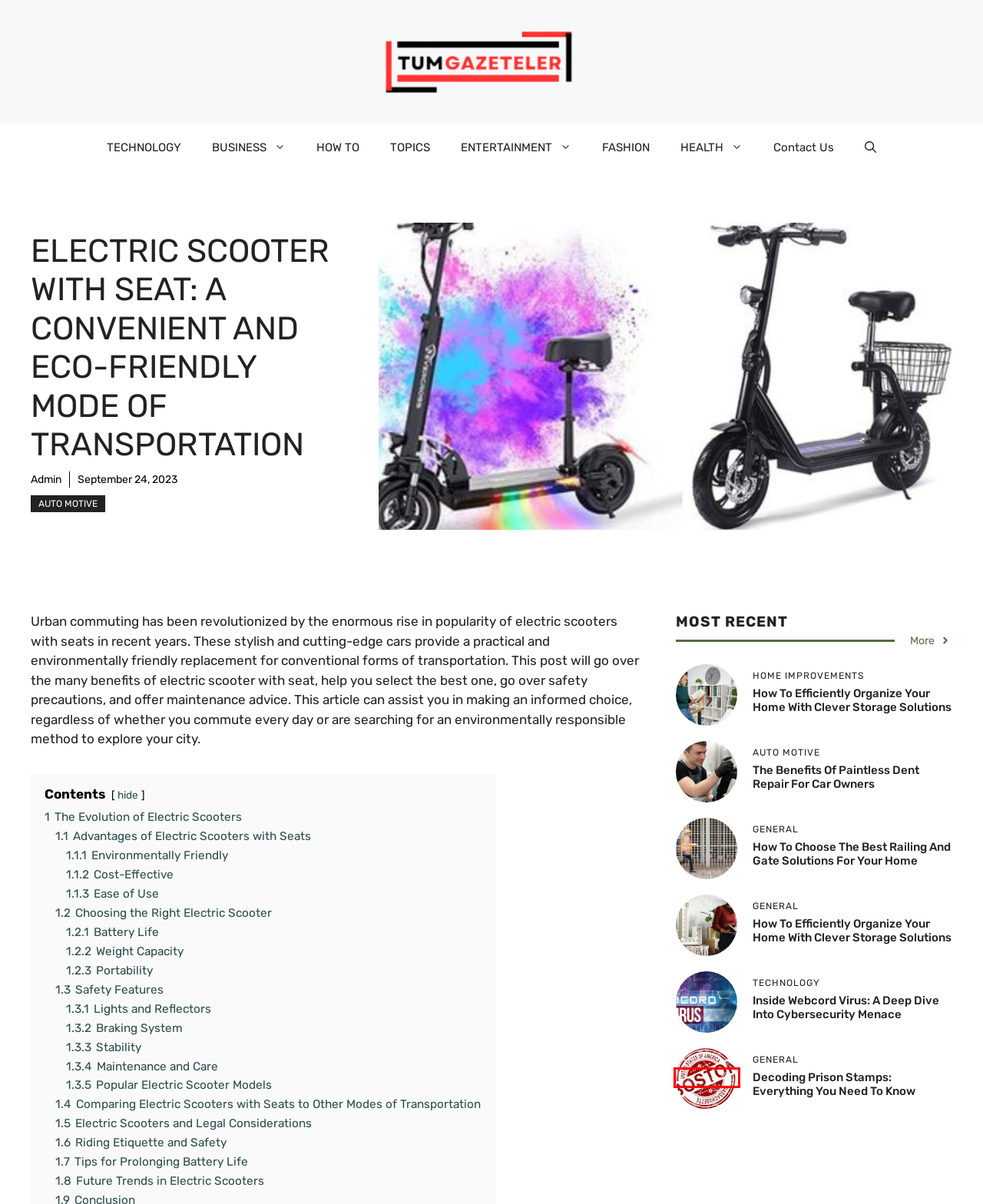Observe the screenshot of a webpage with a red bounding box highlighting an element. Choose the webpage description that accurately reflects the new page after the element within the bounding box is clicked. Here are the candidates:
A. HOW TO Archives - Tumgazeteler
B. HEALTH Archives - Tumgazeteler
C. FASHION Archives - Tumgazeteler
D. Admin, Author at Tumgazeteler
E. The Benefits of Paintless Dent Repair for Car Owners - Tumgazeteler
F. AUTO MOTIVE Archives - Tumgazeteler
G. Contact Us - Tumgazeteler
H. Decoding Prison Stamps: Everything You Need to Know- Tumgazeteler

H